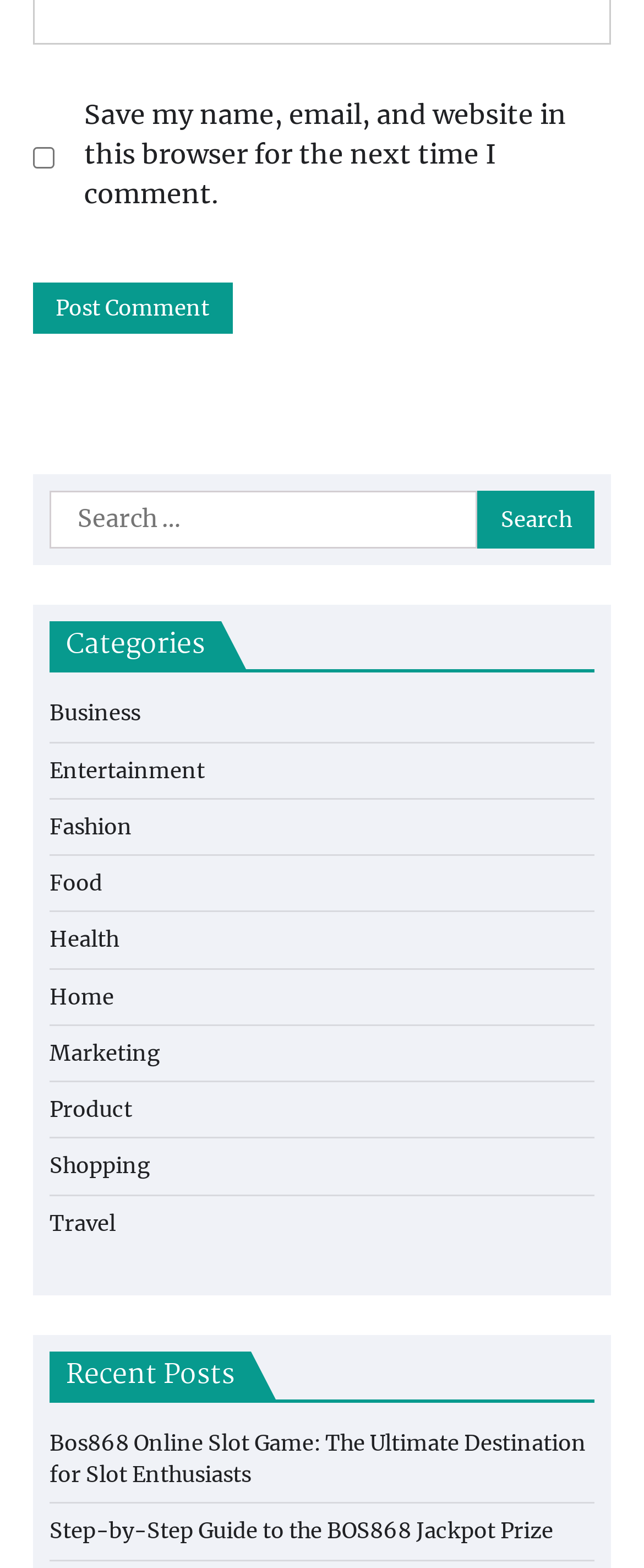Identify the bounding box coordinates for the UI element that matches this description: "Shopping".

[0.077, 0.735, 0.233, 0.752]